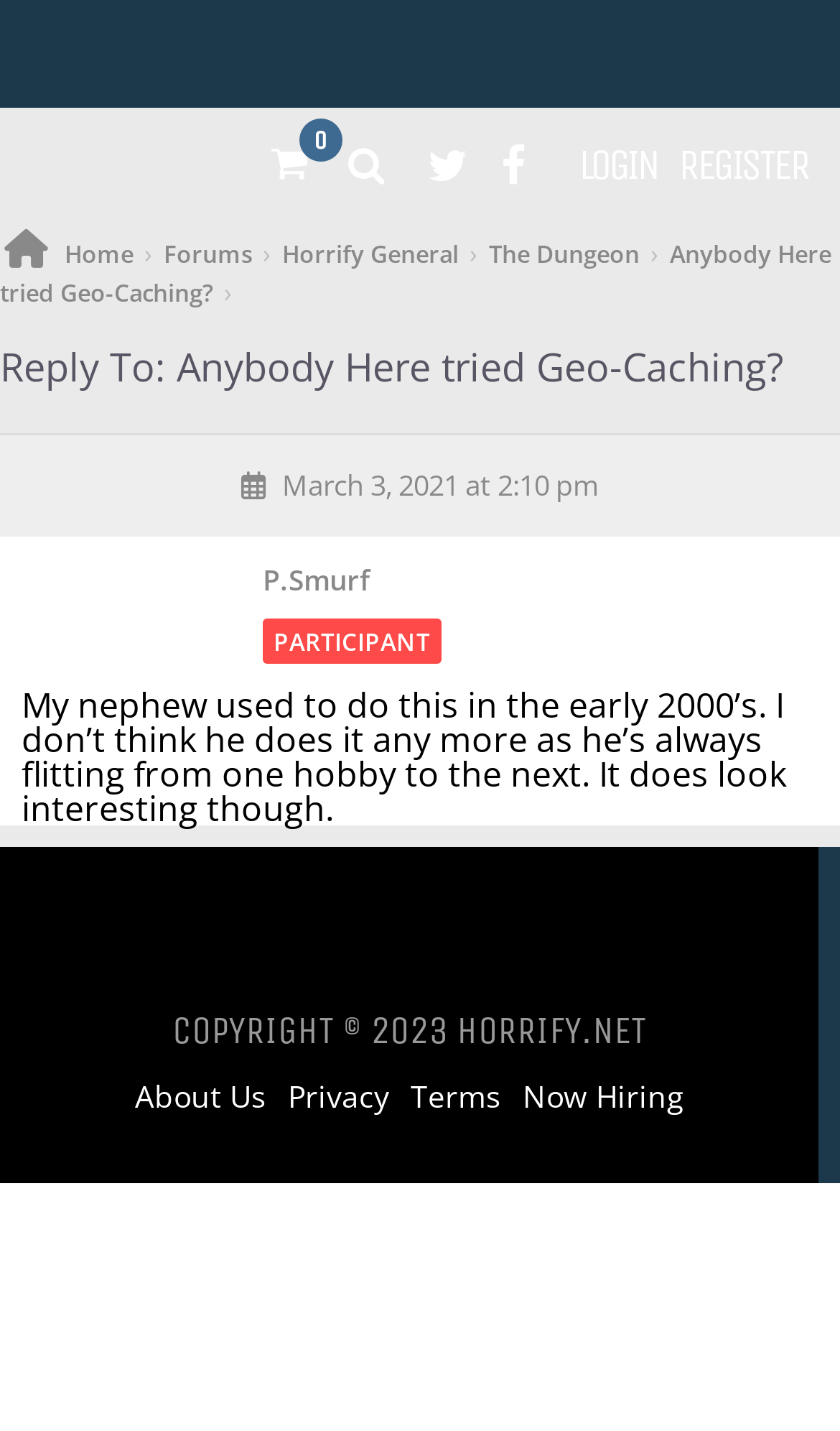Please specify the bounding box coordinates of the clickable section necessary to execute the following command: "Reply to the post about Geo-Caching".

[0.0, 0.163, 0.99, 0.218]